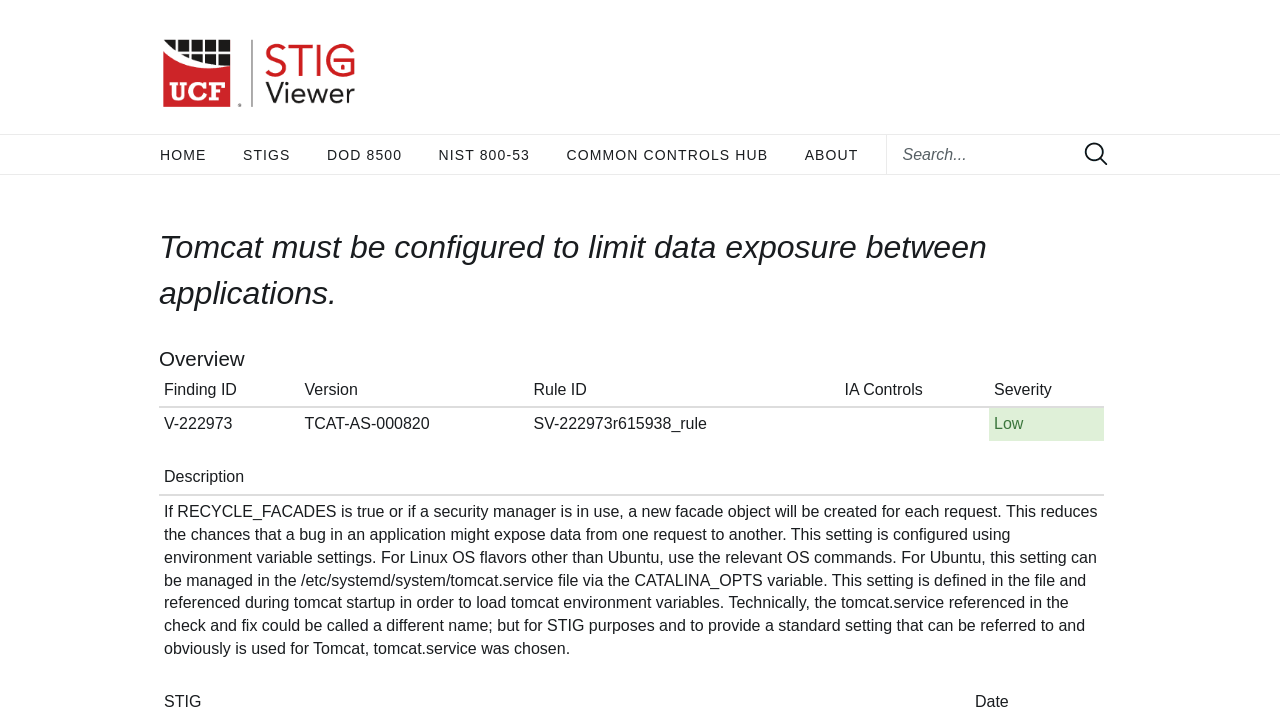Using the information in the image, give a detailed answer to the following question: What is the purpose of the search bar?

The search bar is located at the top right corner of the webpage, and it has a placeholder text 'Search...'. This suggests that the search bar is intended for users to search for specific STIGs (Security Technical Implementation Guides) on the webpage.